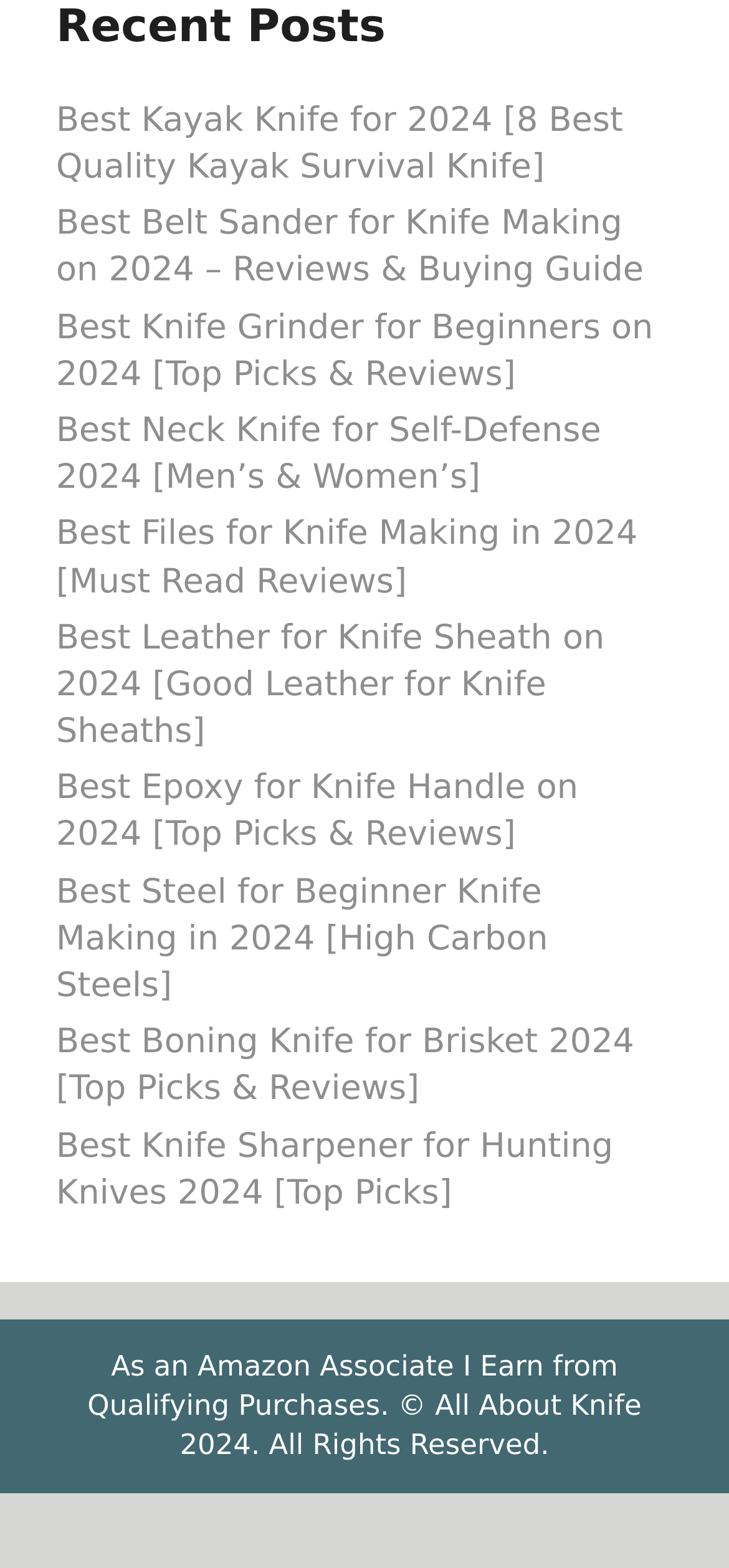How many links are on the webpage?
Using the picture, provide a one-word or short phrase answer.

9